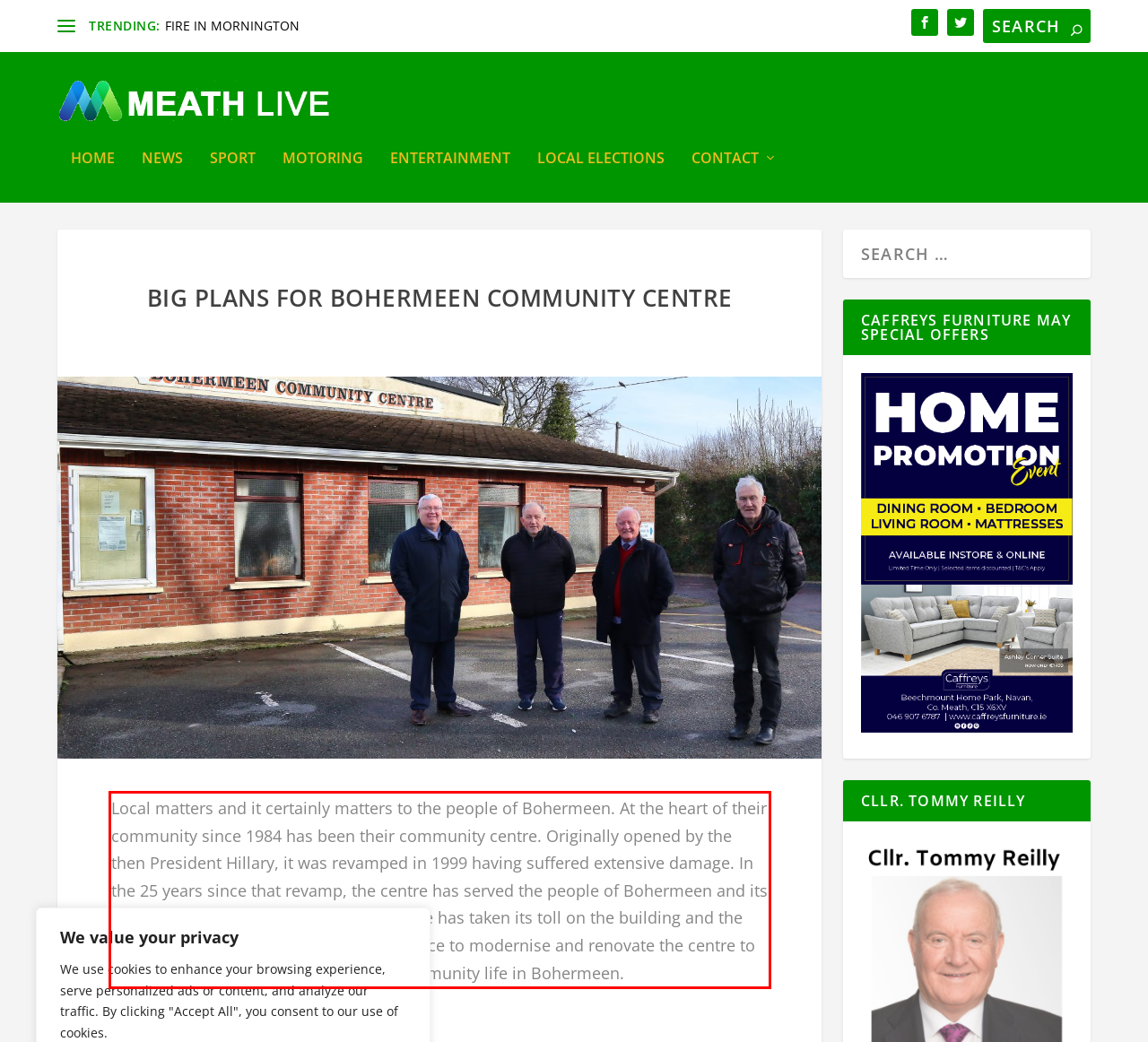Within the screenshot of a webpage, identify the red bounding box and perform OCR to capture the text content it contains.

Local matters and it certainly matters to the people of Bohermeen. At the heart of their community since 1984 has been their community centre. Originally opened by the then President Hillary, it was revamped in 1999 having suffered extensive damage. In the 25 years since that revamp, the centre has served the people of Bohermeen and its surrounds impeccably well. However, time has taken its toll on the building and the committee in charge have big plans in place to modernise and renovate the centre to ensure that it remains at the heart of community life in Bohermeen.